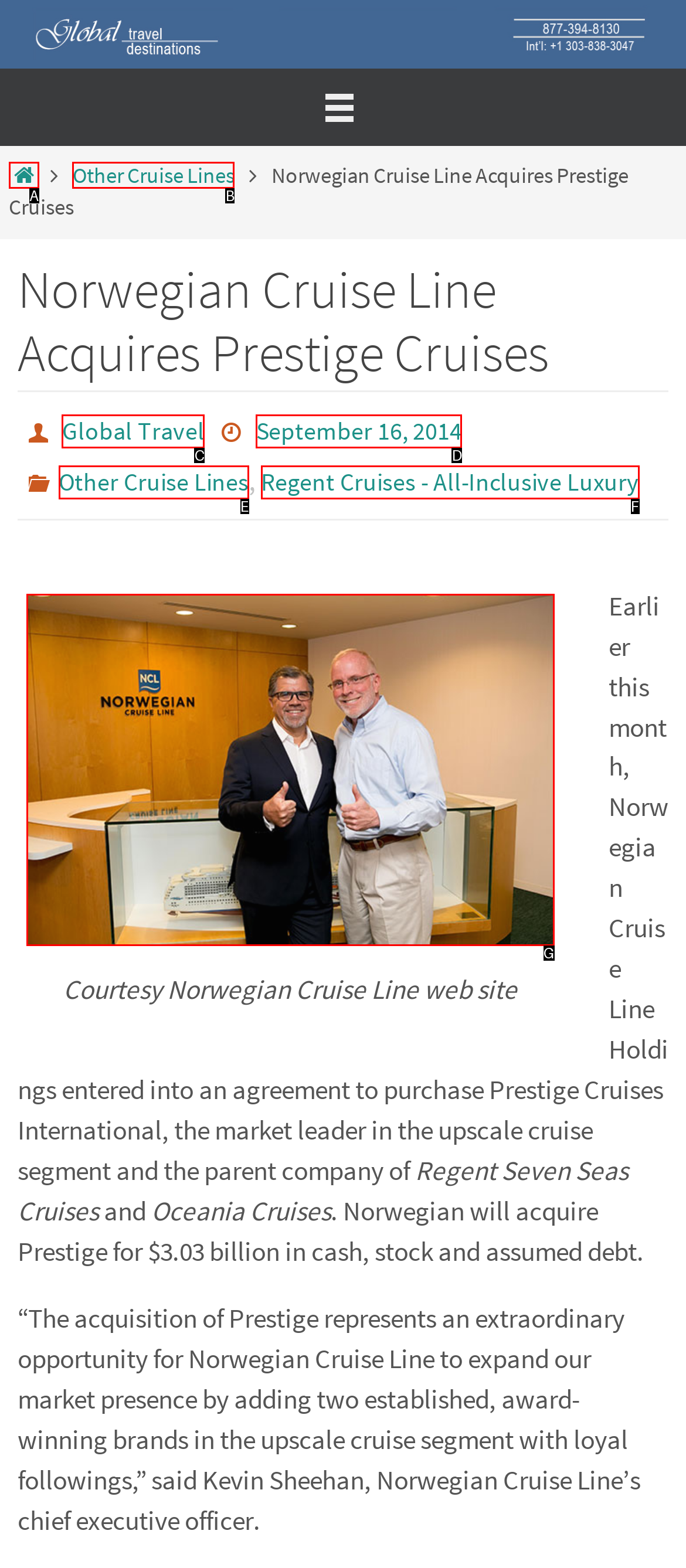From the given choices, determine which HTML element aligns with the description: 2018 Respond with the letter of the appropriate option.

None